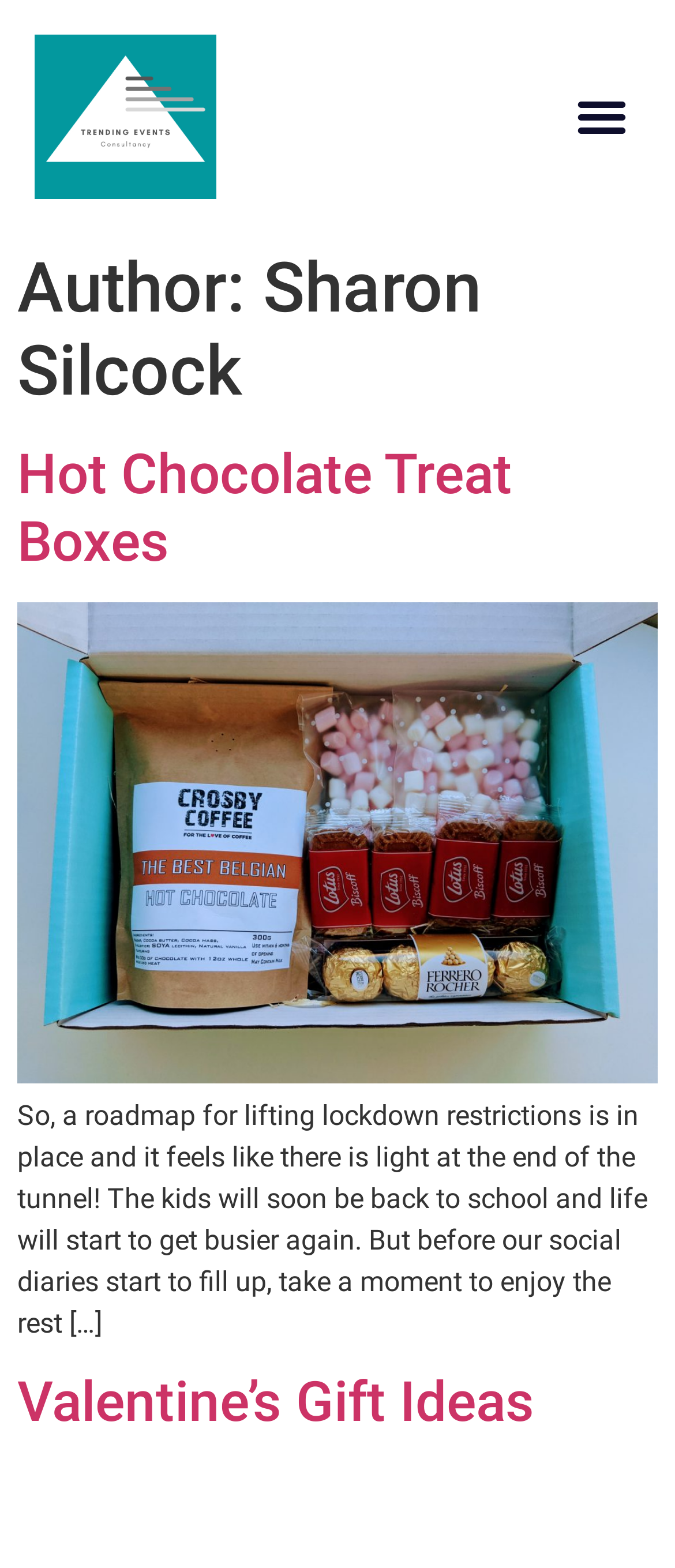Please respond to the question with a concise word or phrase:
Who is the author of the webpage?

Sharon Silcock